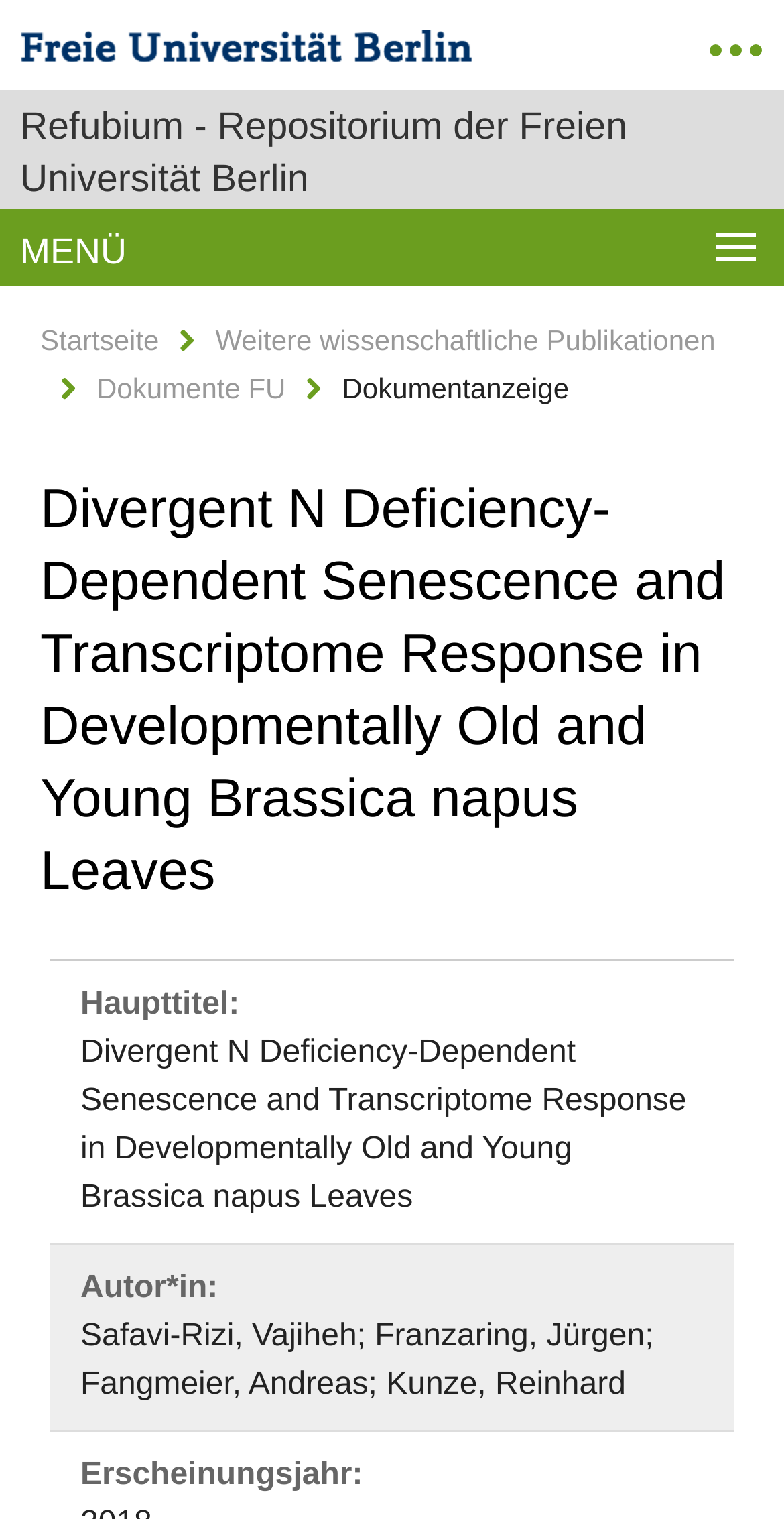Can you determine the main header of this webpage?

Divergent N Deficiency-Dependent Senescence and Transcriptome Response in Developmentally Old and Young Brassica napus Leaves